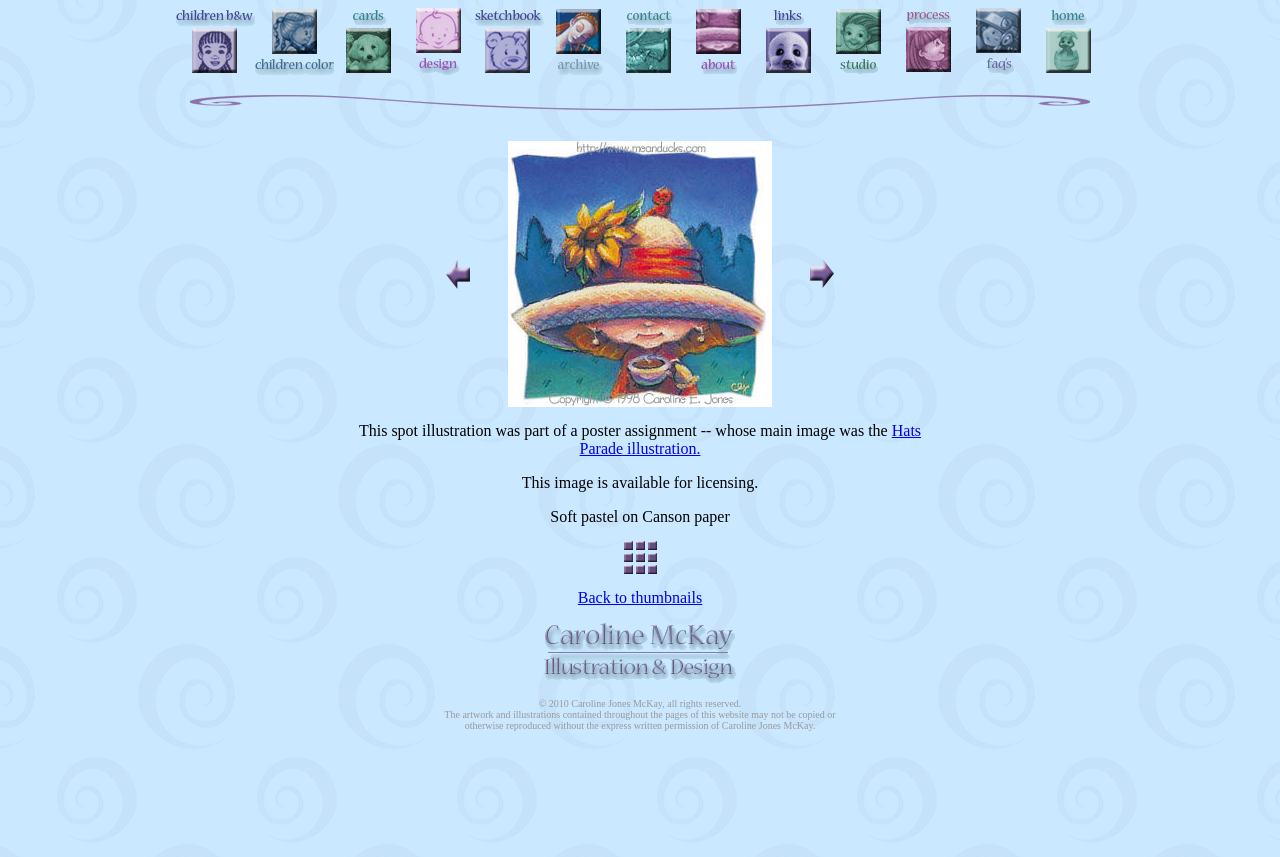Specify the bounding box coordinates of the region I need to click to perform the following instruction: "contact me". The coordinates must be four float numbers in the range of 0 to 1, i.e., [left, top, right, bottom].

[0.48, 0.068, 0.534, 0.088]